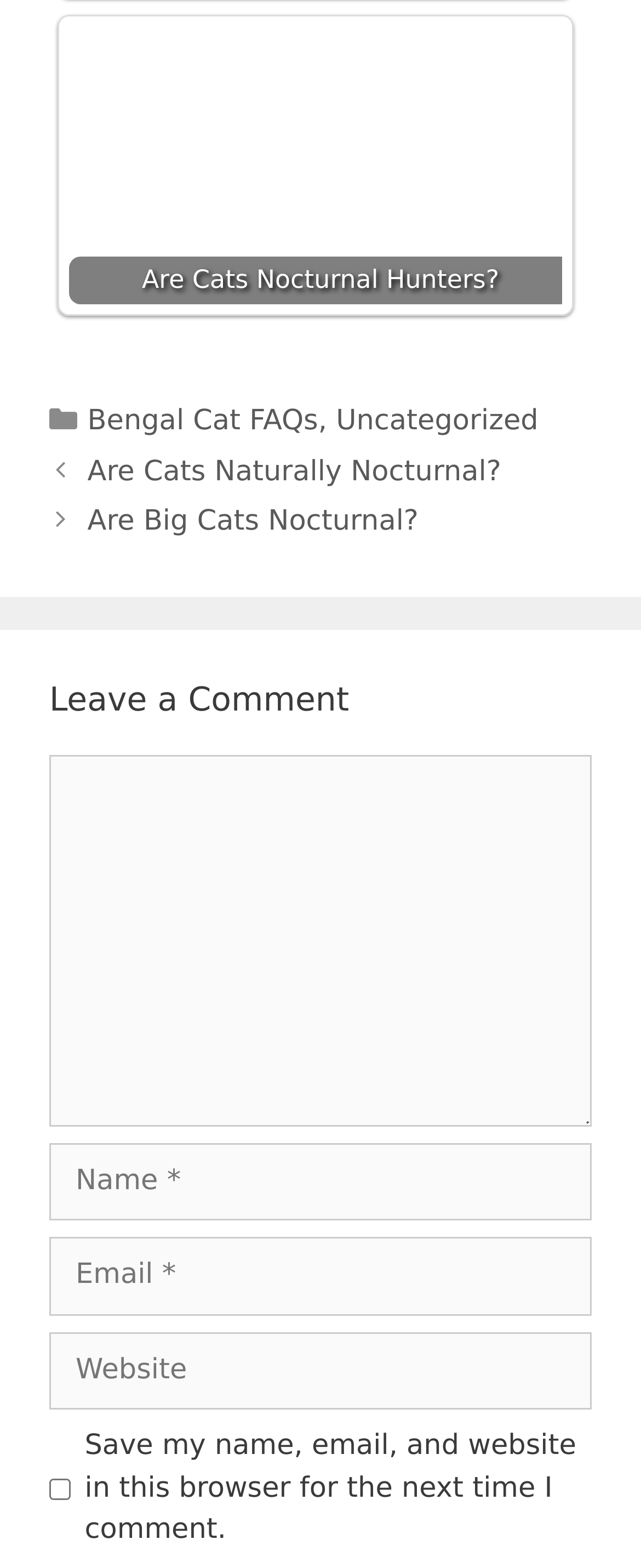Give a one-word or one-phrase response to the question: 
Is the 'Website' field required for leaving a comment?

No